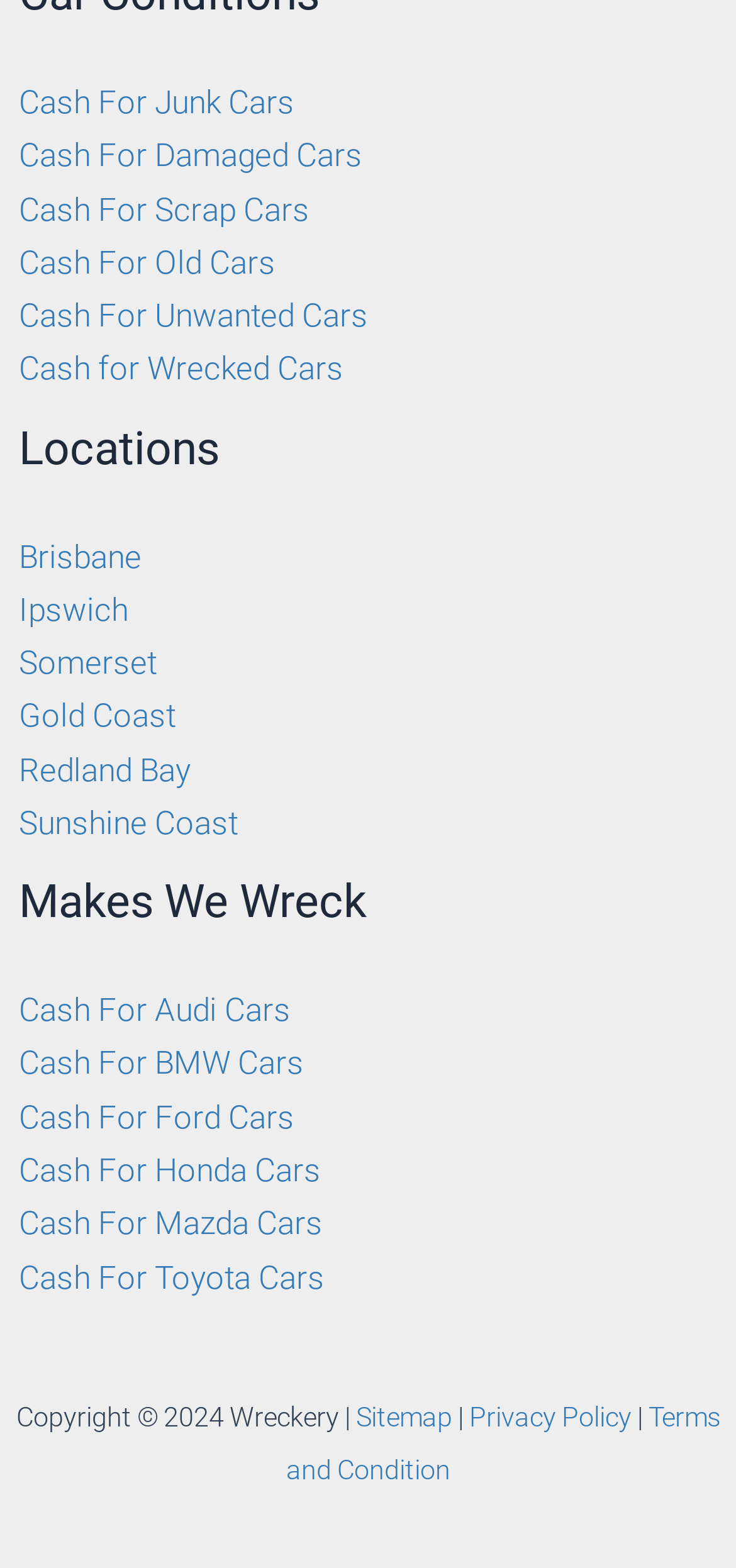Answer the question in a single word or phrase:
How many footer widgets are there on this webpage?

2